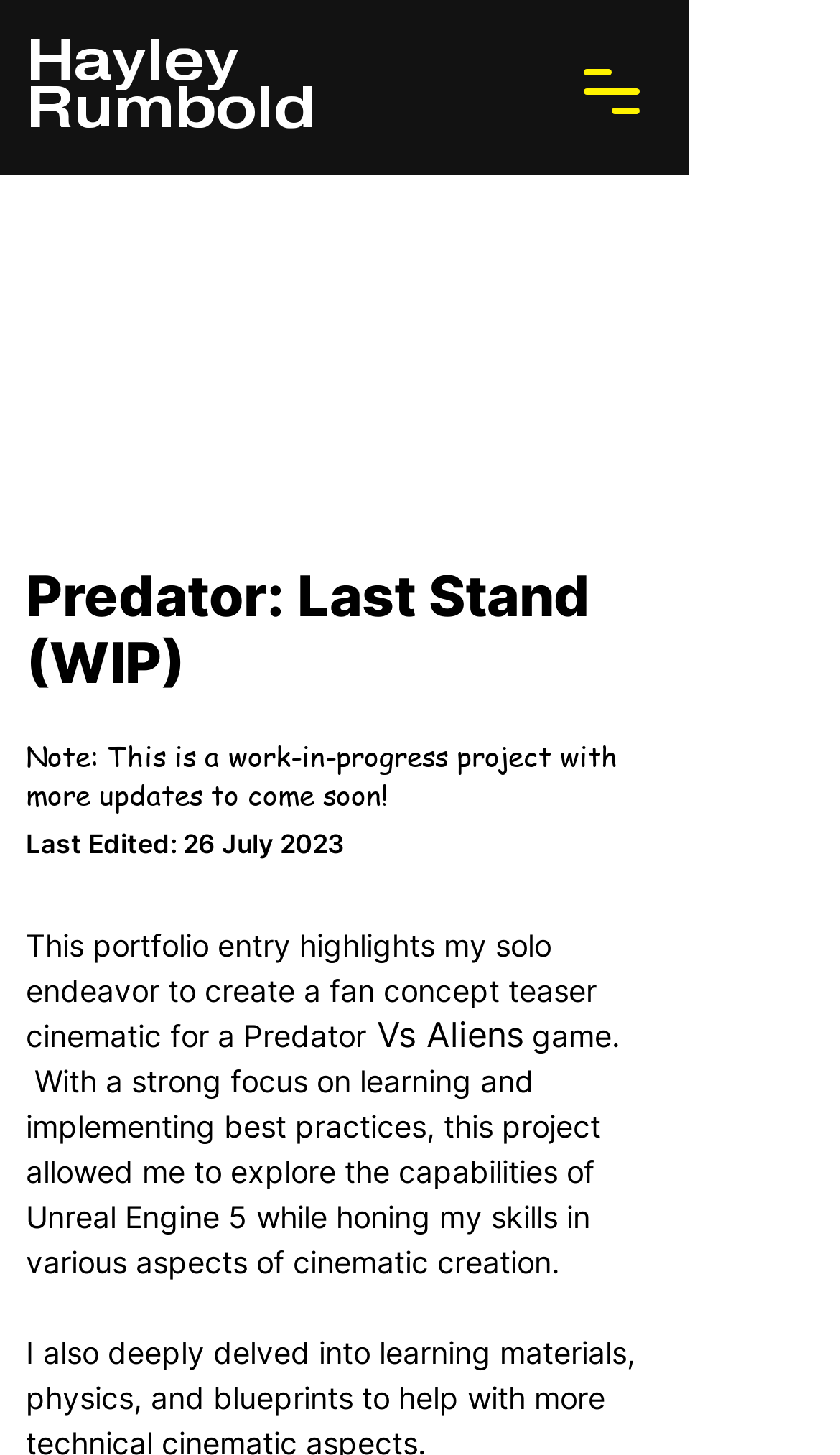Provide a single word or phrase to answer the given question: 
What engine is used in the project?

Unreal Engine 5